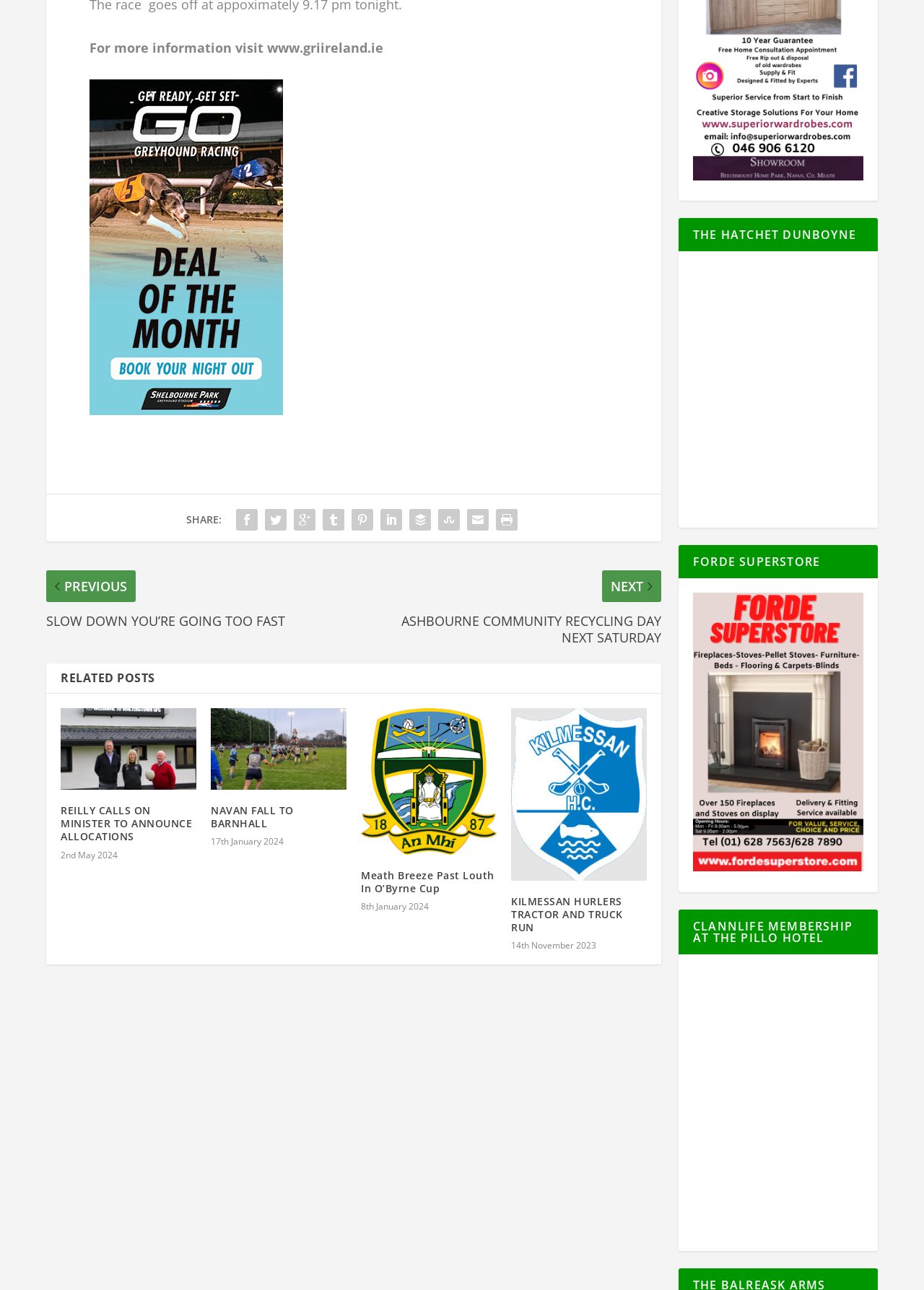How many social media links are available?
From the details in the image, provide a complete and detailed answer to the question.

The answer can be found by counting the number of link elements with OCR text '', '', '', '', '', '', '', '', and '', which represent social media icons.